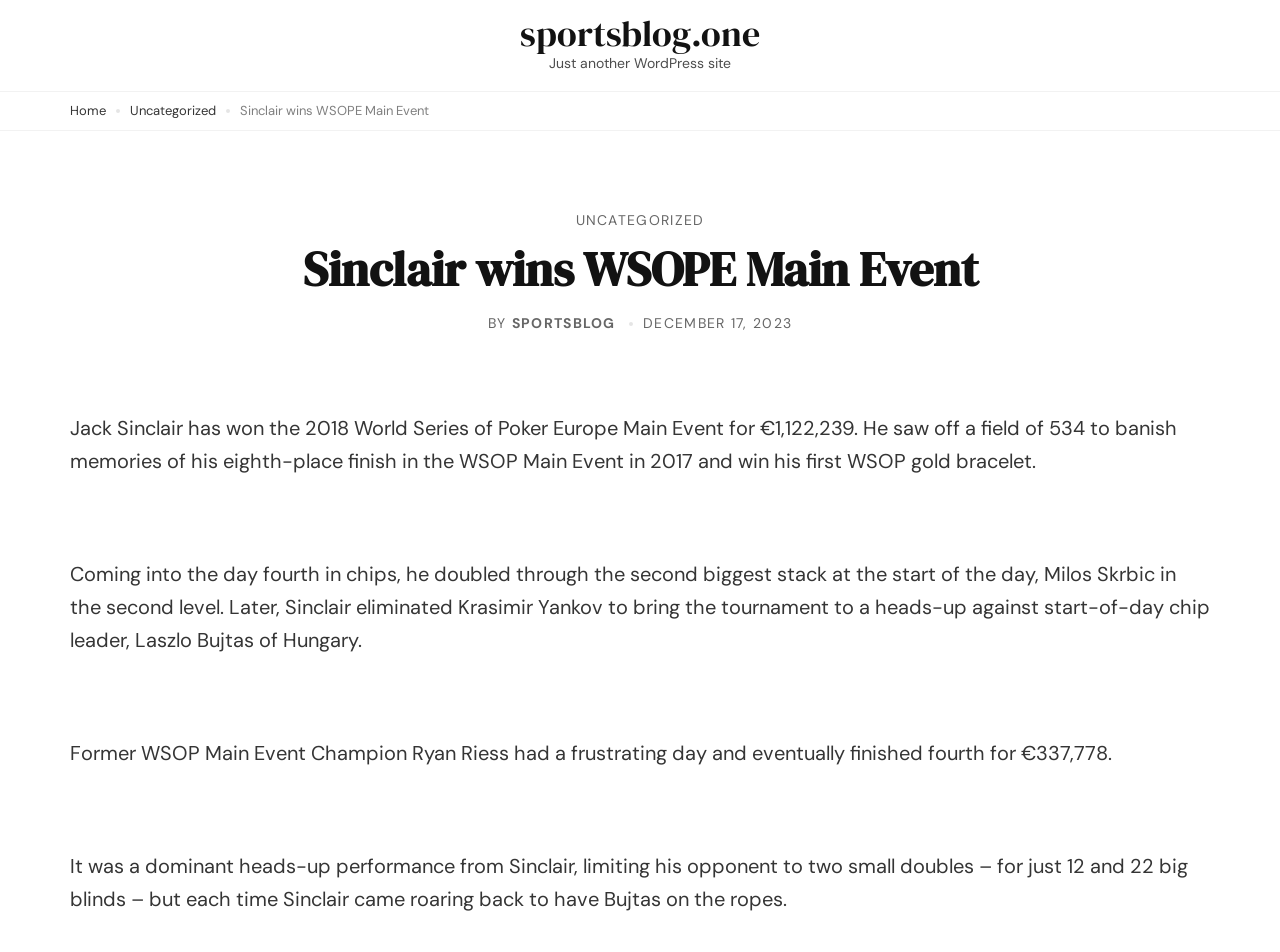How much did Jack Sinclair win in the 2018 World Series of Poker Europe Main Event?
Give a detailed response to the question by analyzing the screenshot.

The answer can be found in the main article text, which states 'Jack Sinclair has won the 2018 World Series of Poker Europe Main Event for €1,122,239.'